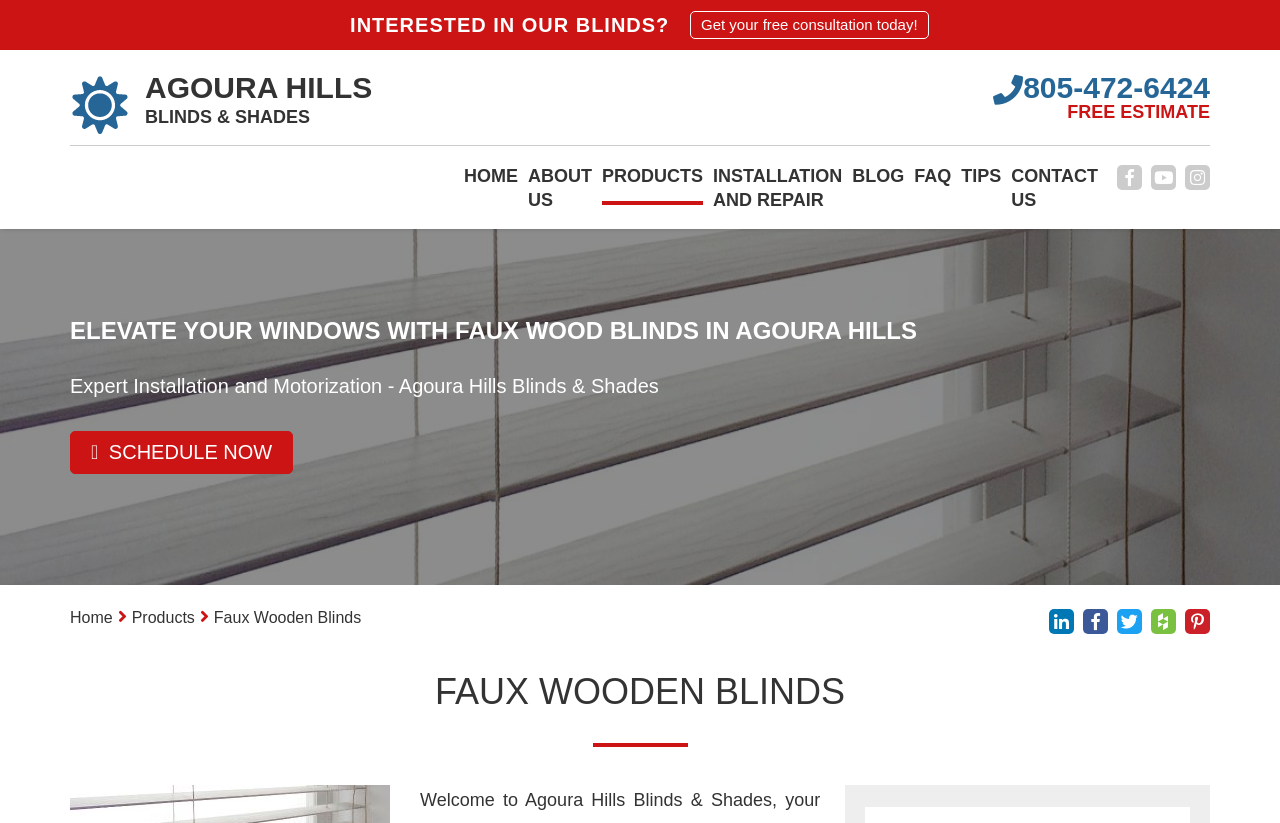Determine the bounding box coordinates for the clickable element to execute this instruction: "Learn about King Conde". Provide the coordinates as four float numbers between 0 and 1, i.e., [left, top, right, bottom].

None